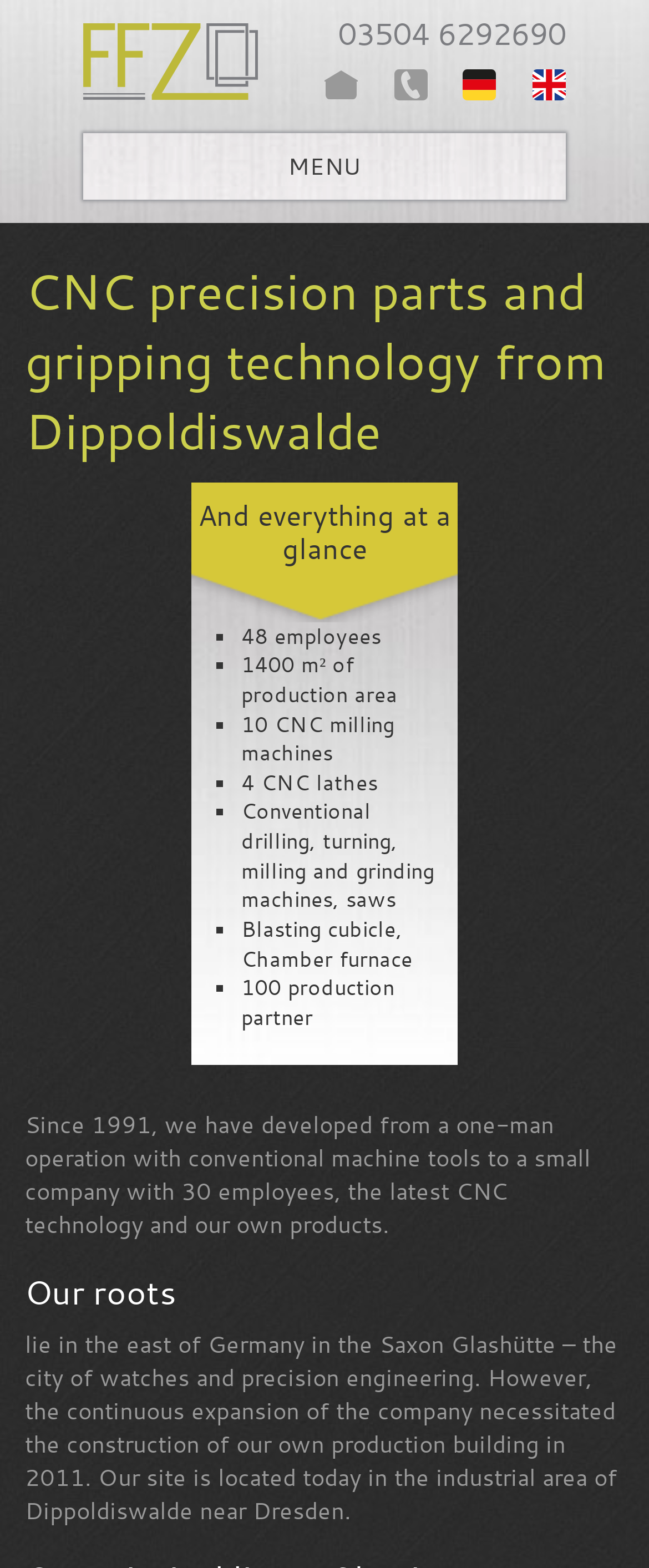Locate the bounding box of the user interface element based on this description: "03504 6292690".

[0.521, 0.008, 0.872, 0.034]